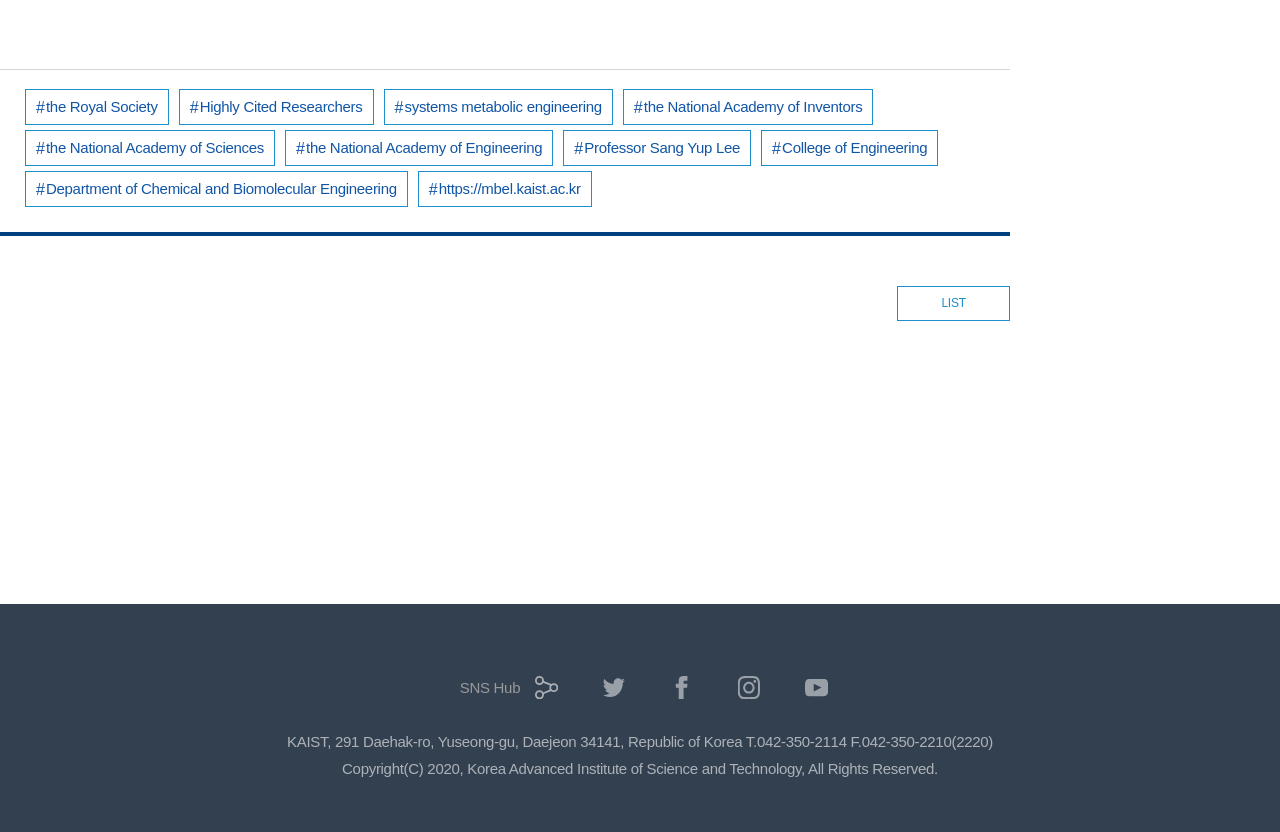Return the bounding box coordinates of the UI element that corresponds to this description: "Highly Cited Researchers". The coordinates must be given as four float numbers in the range of 0 and 1, [left, top, right, bottom].

[0.14, 0.107, 0.292, 0.15]